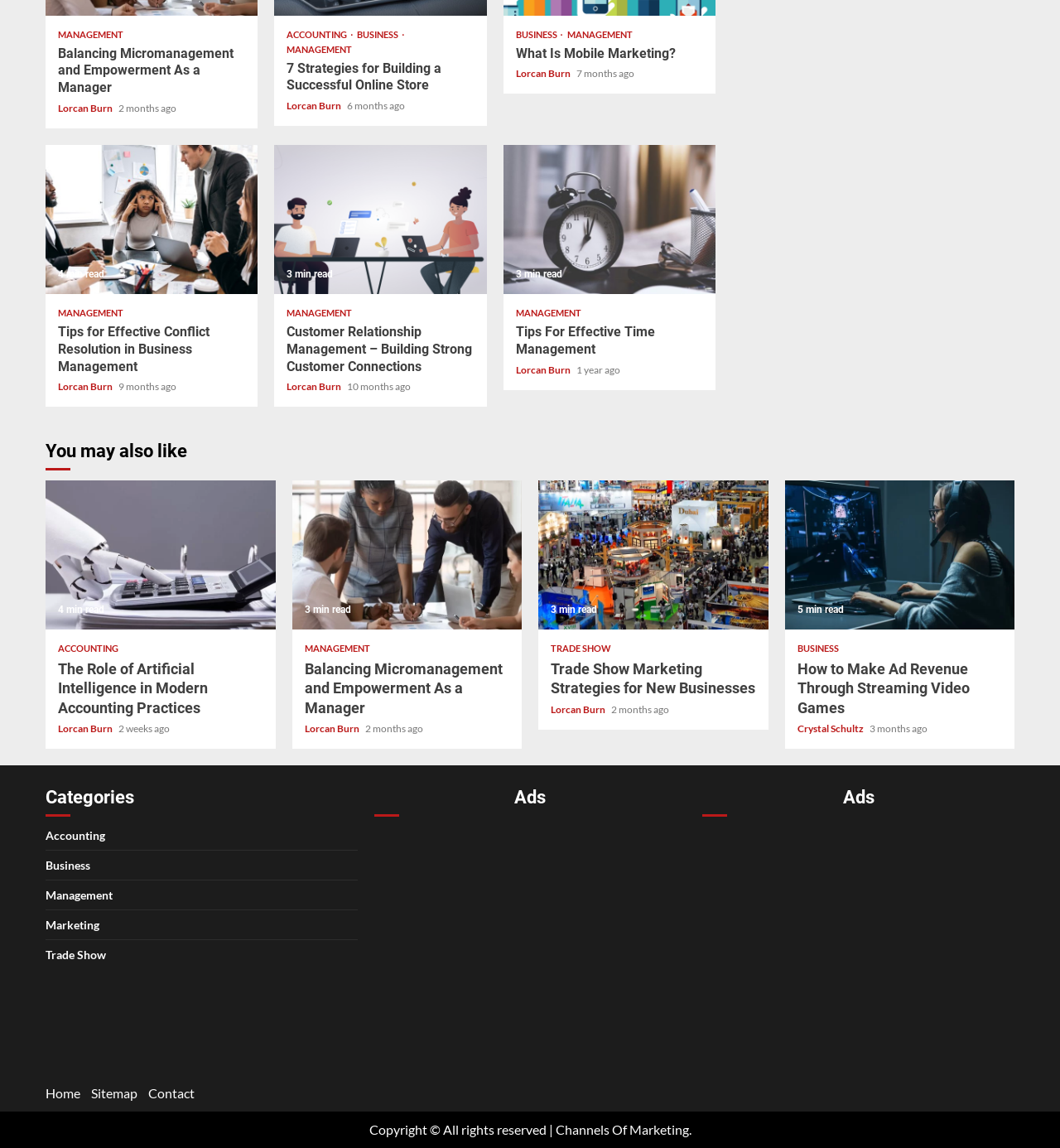What is the time period mentioned in the article 'Customer Relationship Management – Building Strong Customer Connections'?
Provide an in-depth and detailed explanation in response to the question.

I found the article 'Customer Relationship Management – Building Strong Customer Connections' and looked at the text below it, which says '10 months ago', so that's the time period mentioned in this article.